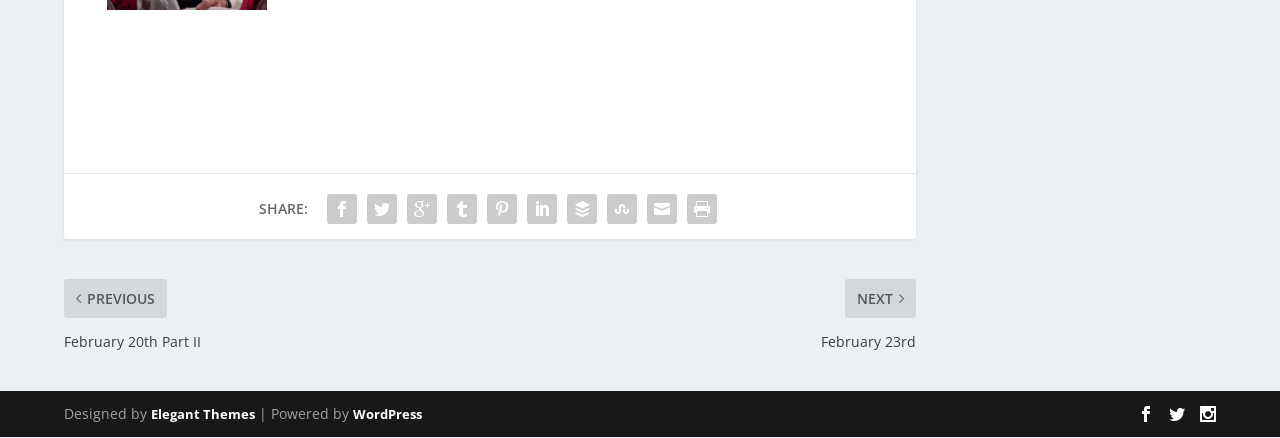Show me the bounding box coordinates of the clickable region to achieve the task as per the instruction: "View Chicken & Corn Chowder With Cornbread recipe".

[0.75, 0.043, 0.911, 0.128]